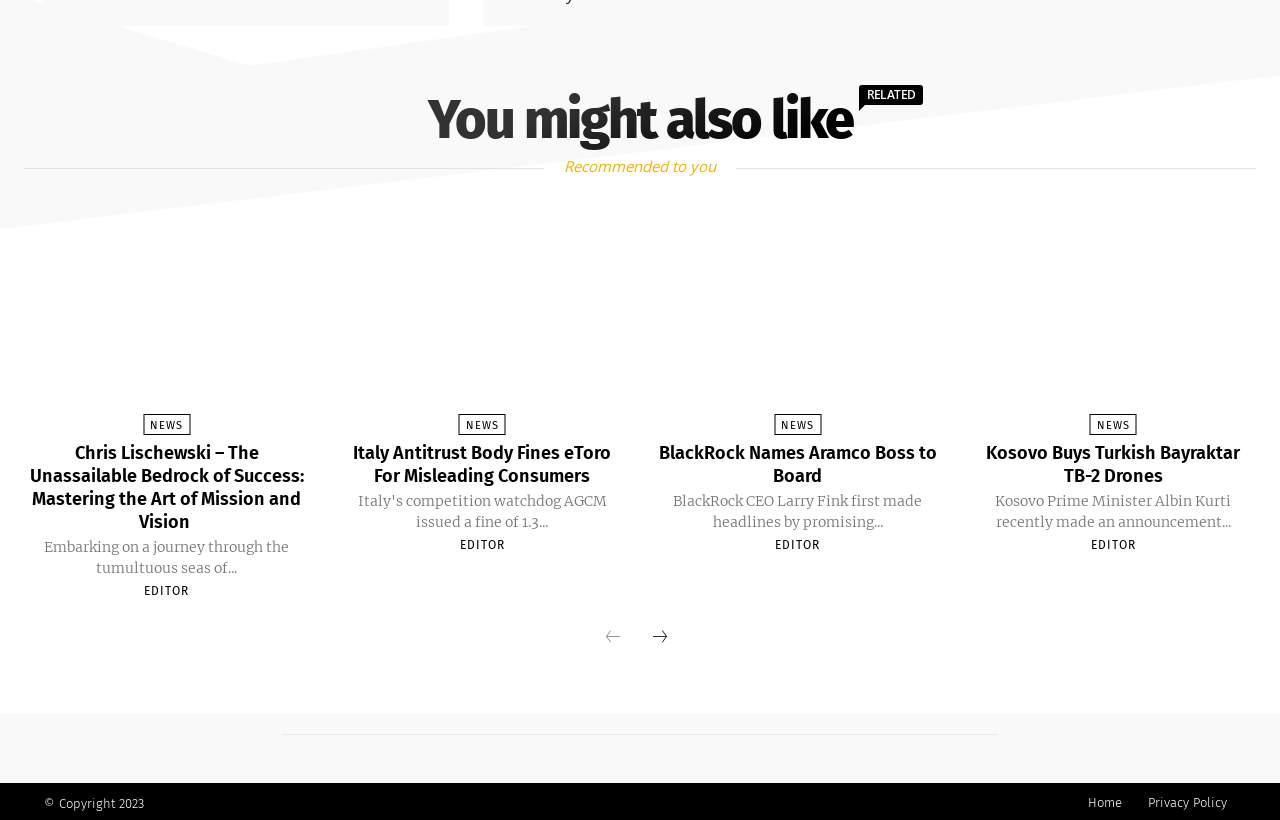Using the webpage screenshot, find the UI element described by The Gilbane Advisor. Provide the bounding box coordinates in the format (top-left x, top-left y, bottom-right x, bottom-right y), ensuring all values are floating point numbers between 0 and 1.

None